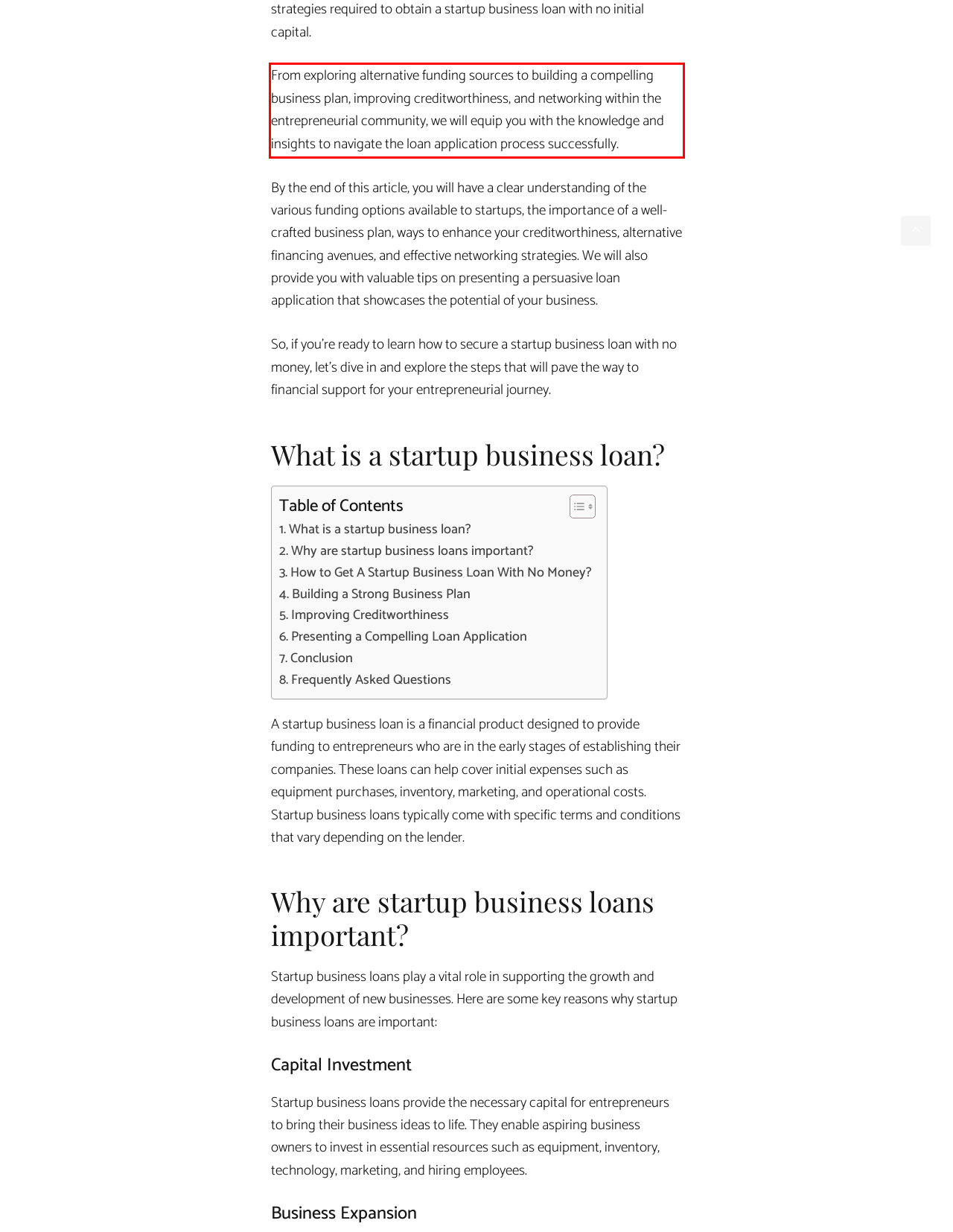Identify and transcribe the text content enclosed by the red bounding box in the given screenshot.

From exploring alternative funding sources to building a compelling business plan, improving creditworthiness, and networking within the entrepreneurial community, we will equip you with the knowledge and insights to navigate the loan application process successfully.